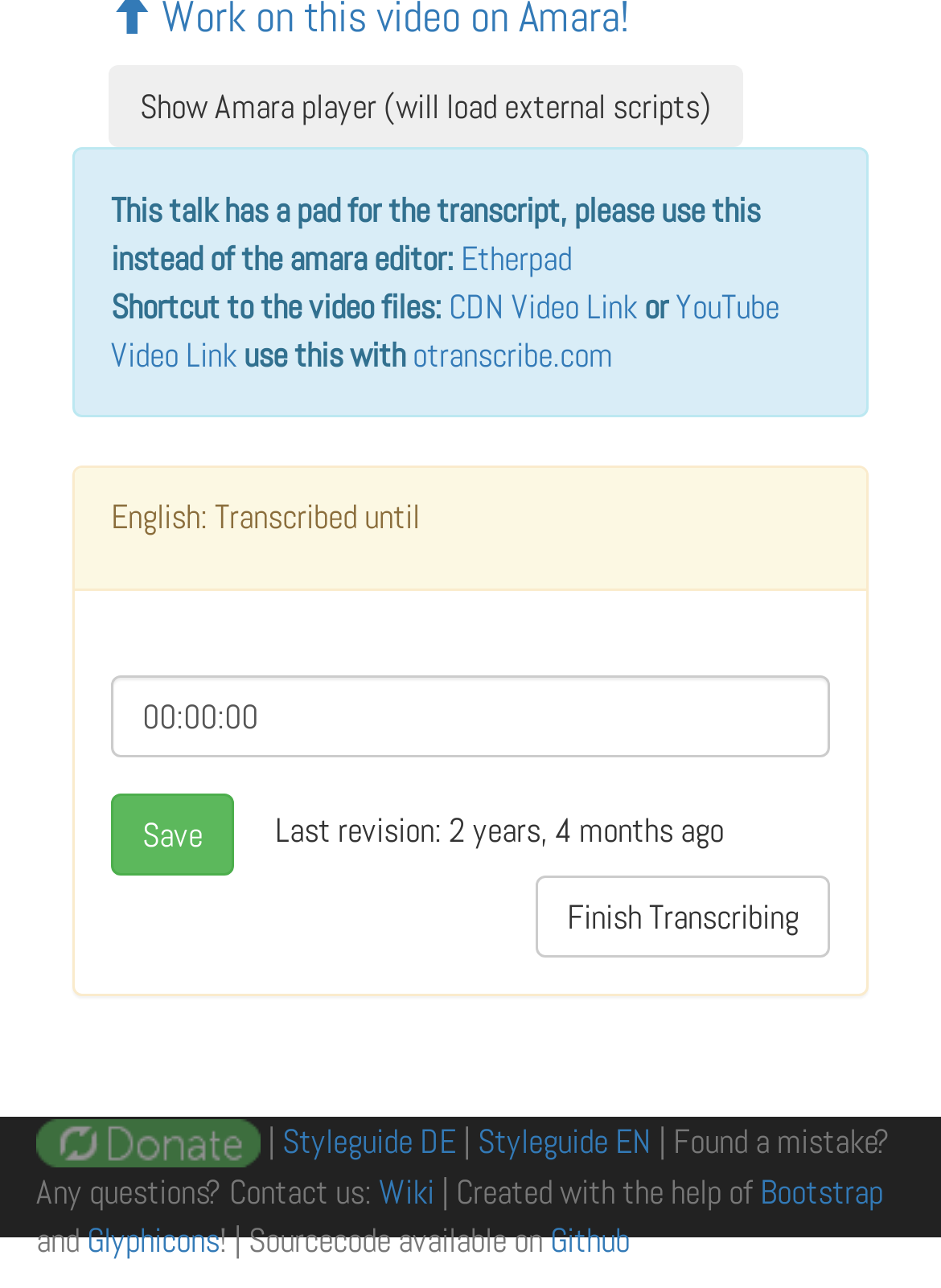What is the current status of the transcript?
Refer to the screenshot and deliver a thorough answer to the question presented.

The webpage indicates that the transcript is currently transcribed until a certain point, as shown by the text 'English: Transcribed until'.